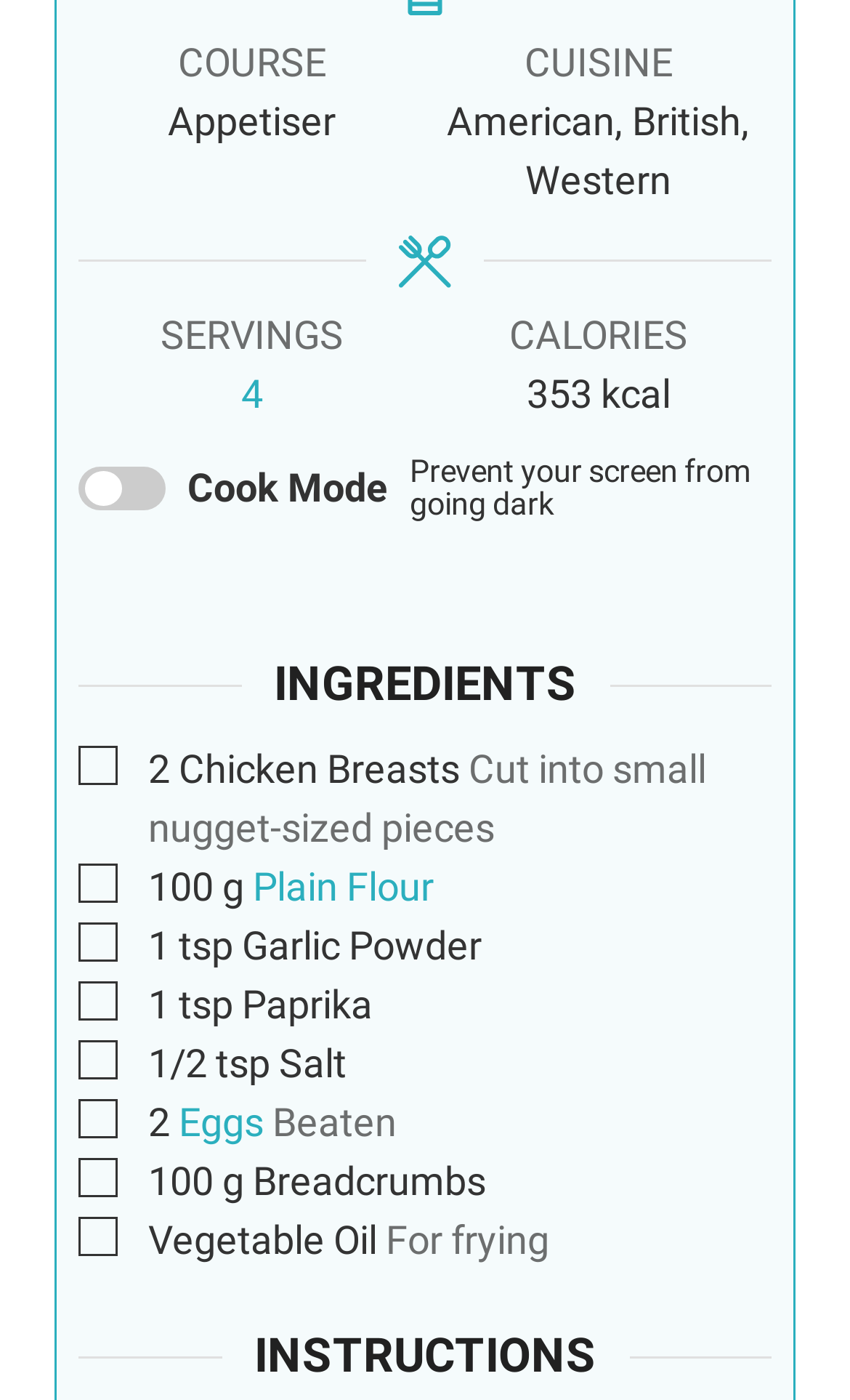What type of cuisine is this recipe?
Please provide a full and detailed response to the question.

I determined the answer by looking at the 'CUISINE' section of the webpage, which lists 'American, British, Western' as the cuisine types.